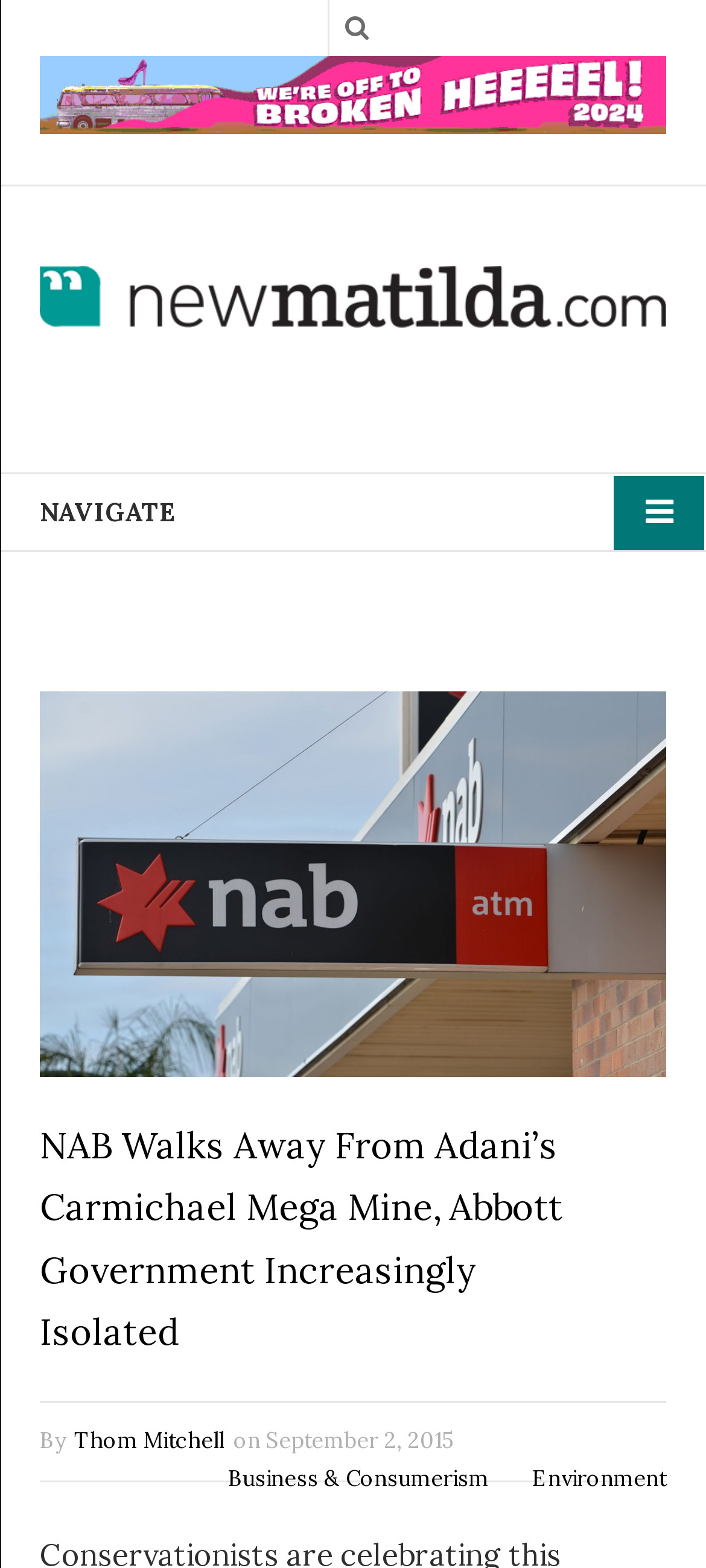When was the article published?
Based on the image, answer the question with a single word or brief phrase.

September 2, 2015